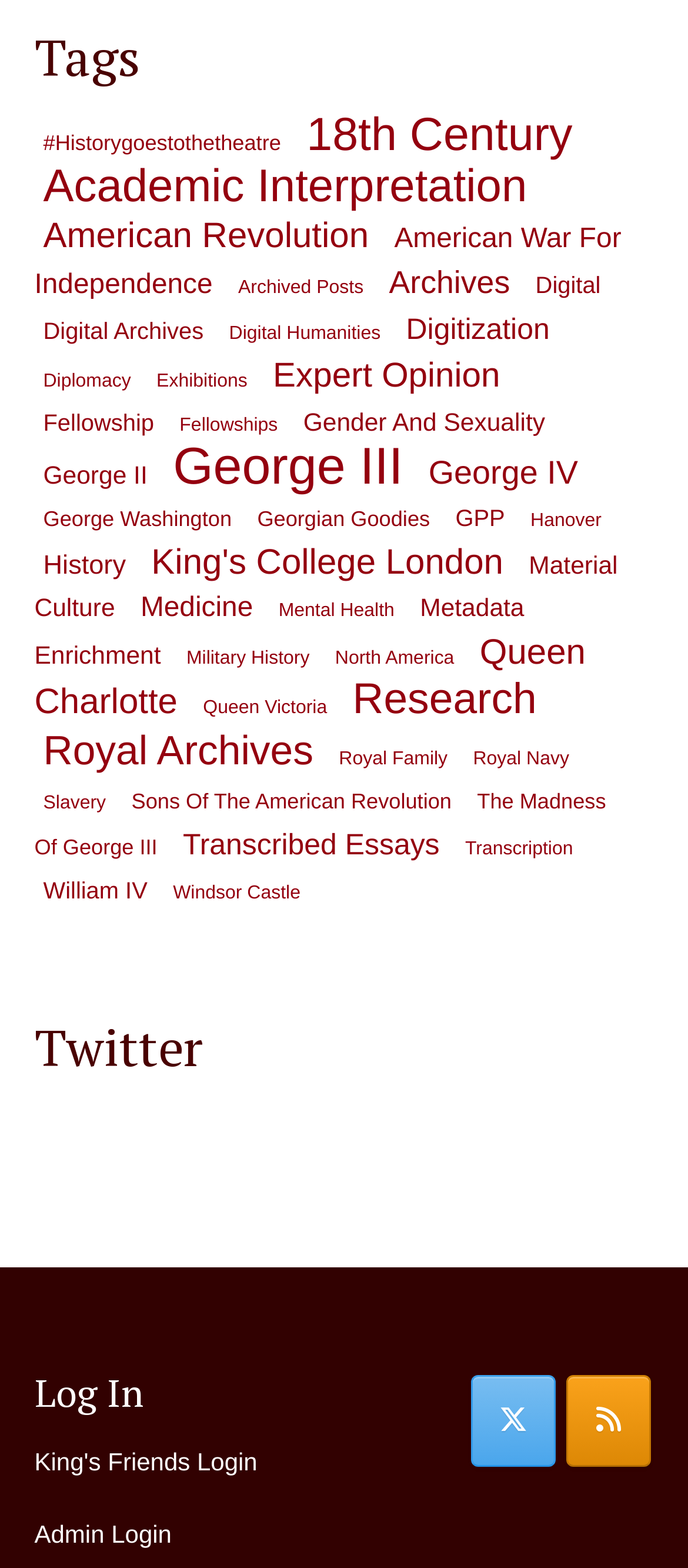Please determine the bounding box coordinates of the area that needs to be clicked to complete this task: 'View '#Historygoestothetheatre' posts'. The coordinates must be four float numbers between 0 and 1, formatted as [left, top, right, bottom].

[0.05, 0.072, 0.421, 0.111]